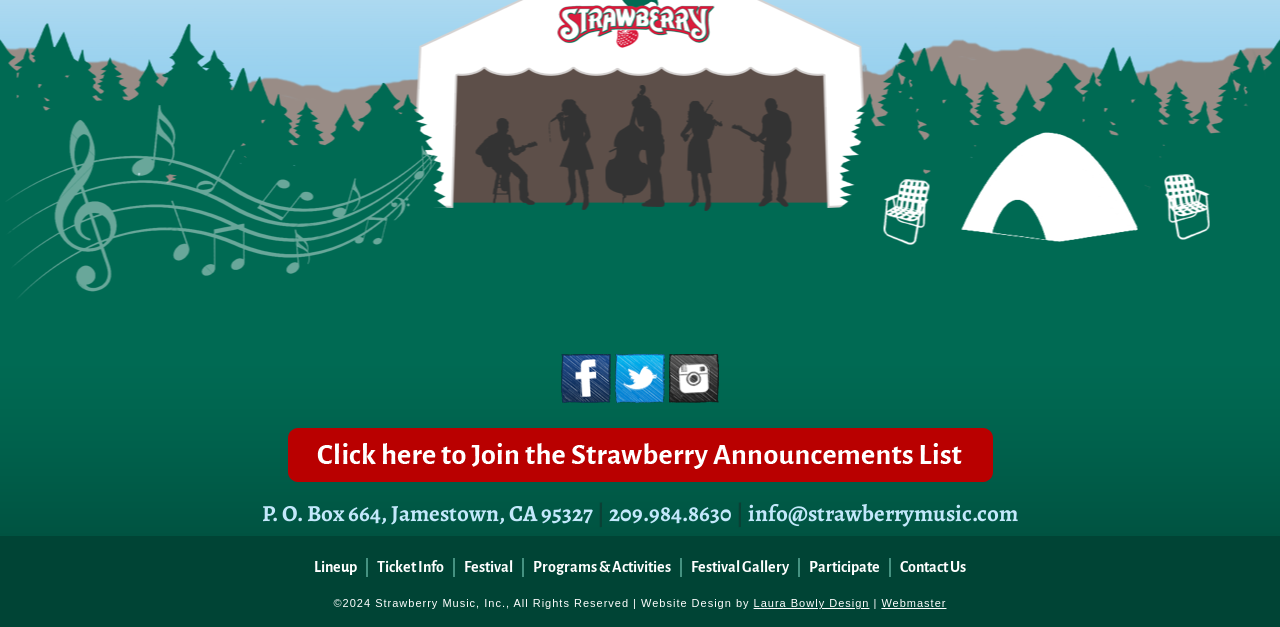What is the email address of Strawberry Music?
Please answer using one word or phrase, based on the screenshot.

info@strawberrymusic.com